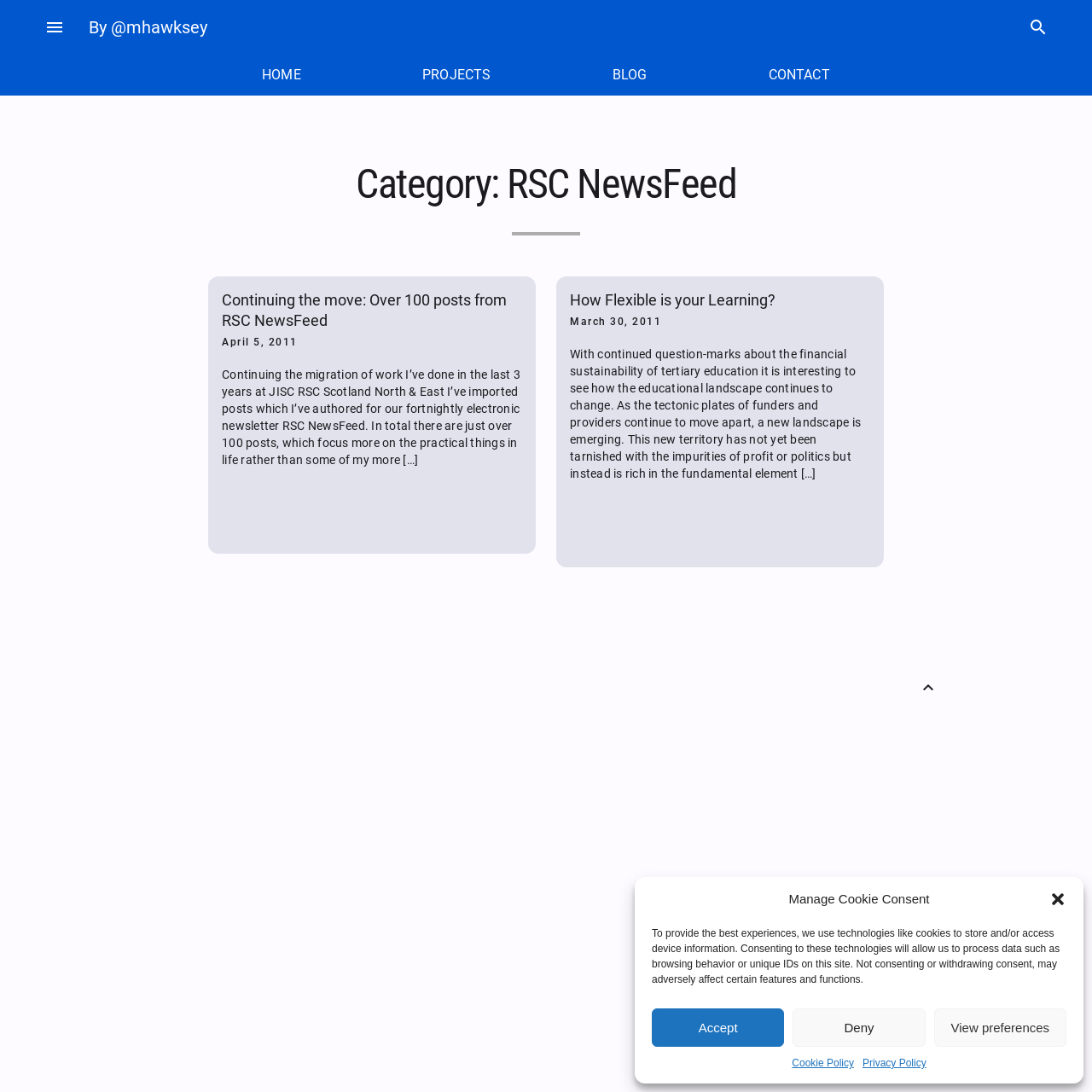Refer to the image and provide an in-depth answer to the question: 
How many links are in the main section?

I examined the main section and found two links: 'Continuing the move: Over 100 posts from RSC NewsFeed' and 'How Flexible is your Learning?'.